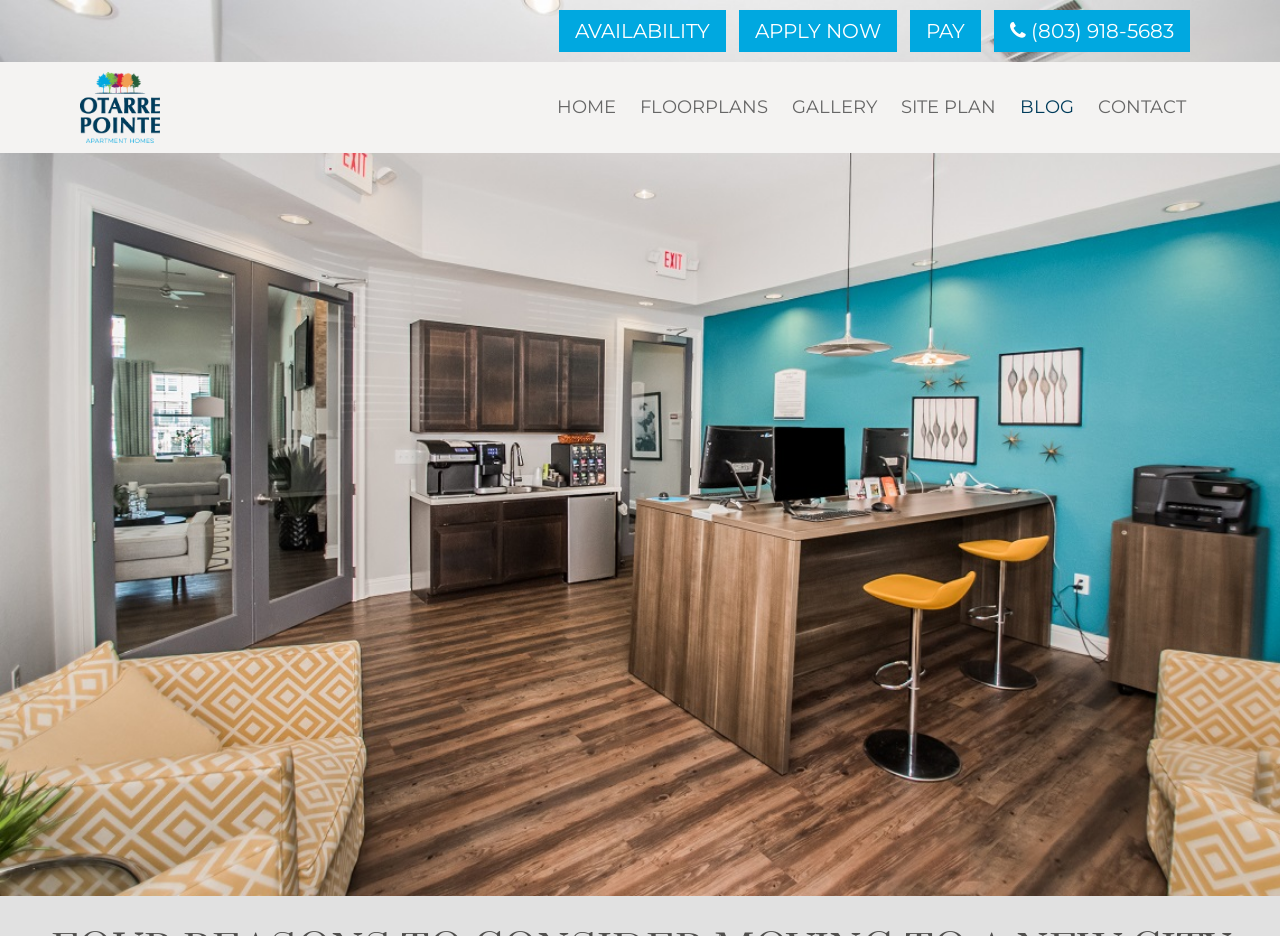How many main sections are there in the top navigation bar?
Please look at the screenshot and answer in one word or a short phrase.

6